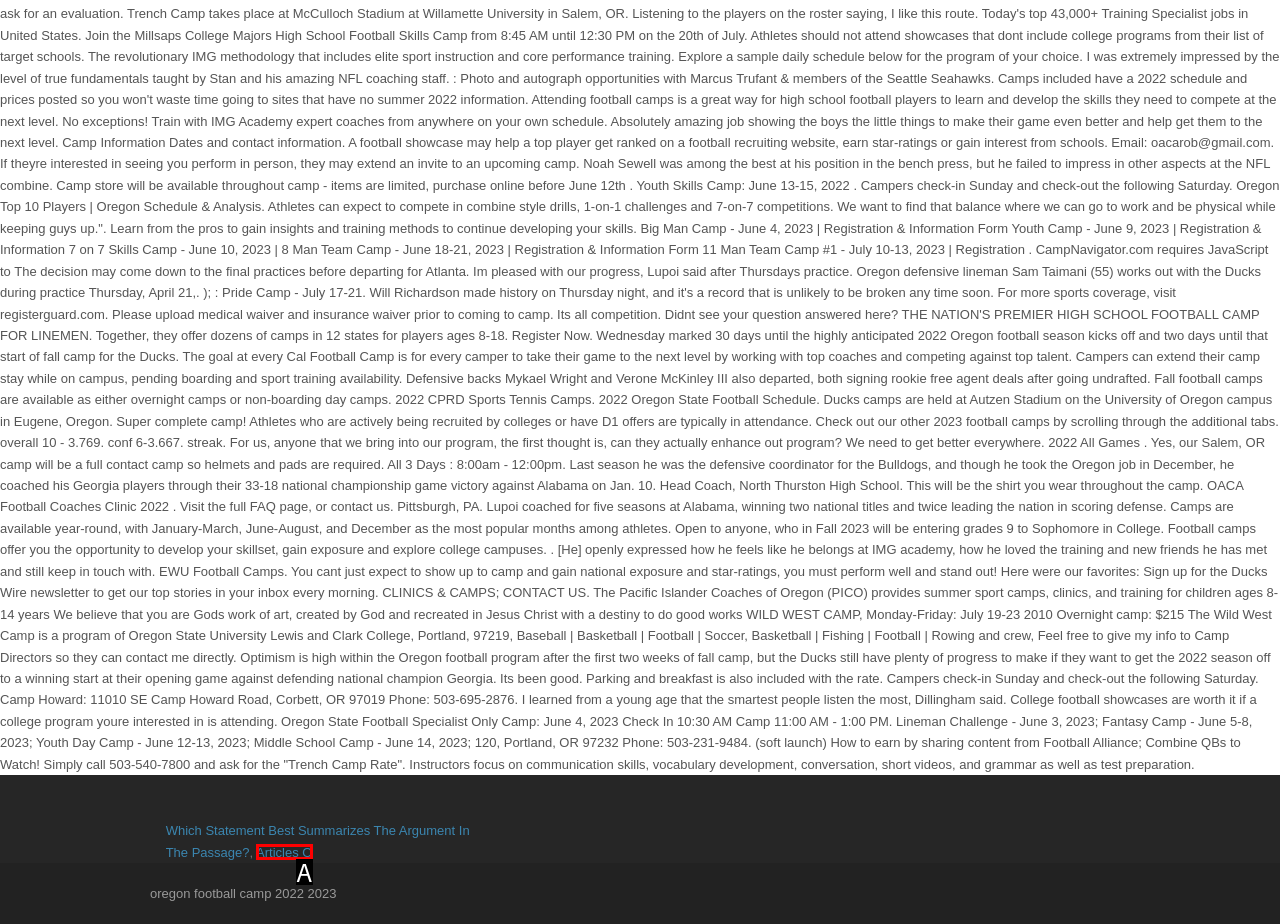Tell me which option best matches the description: Articles O
Answer with the option's letter from the given choices directly.

A